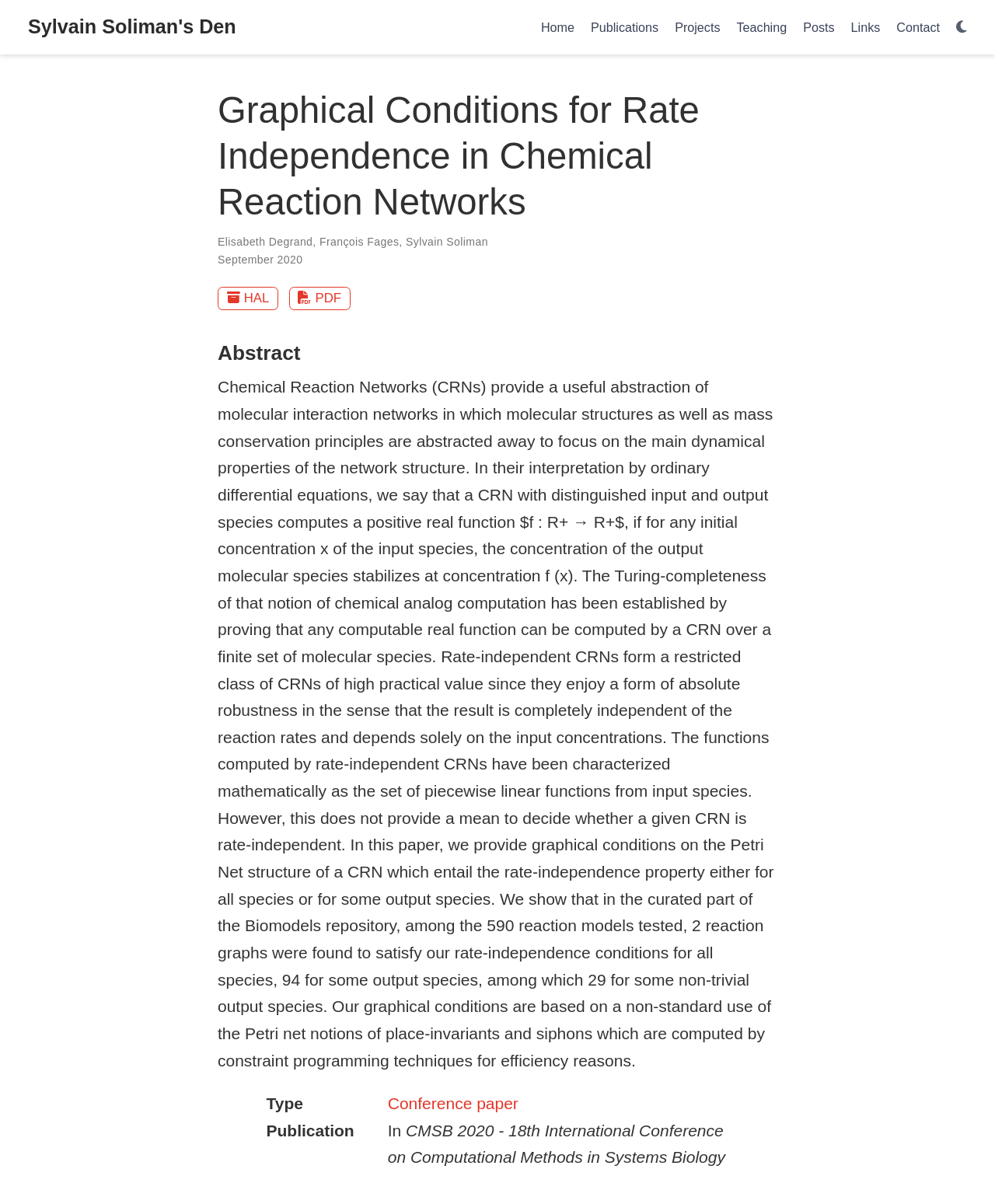How many reaction models were tested? Based on the screenshot, please respond with a single word or phrase.

590